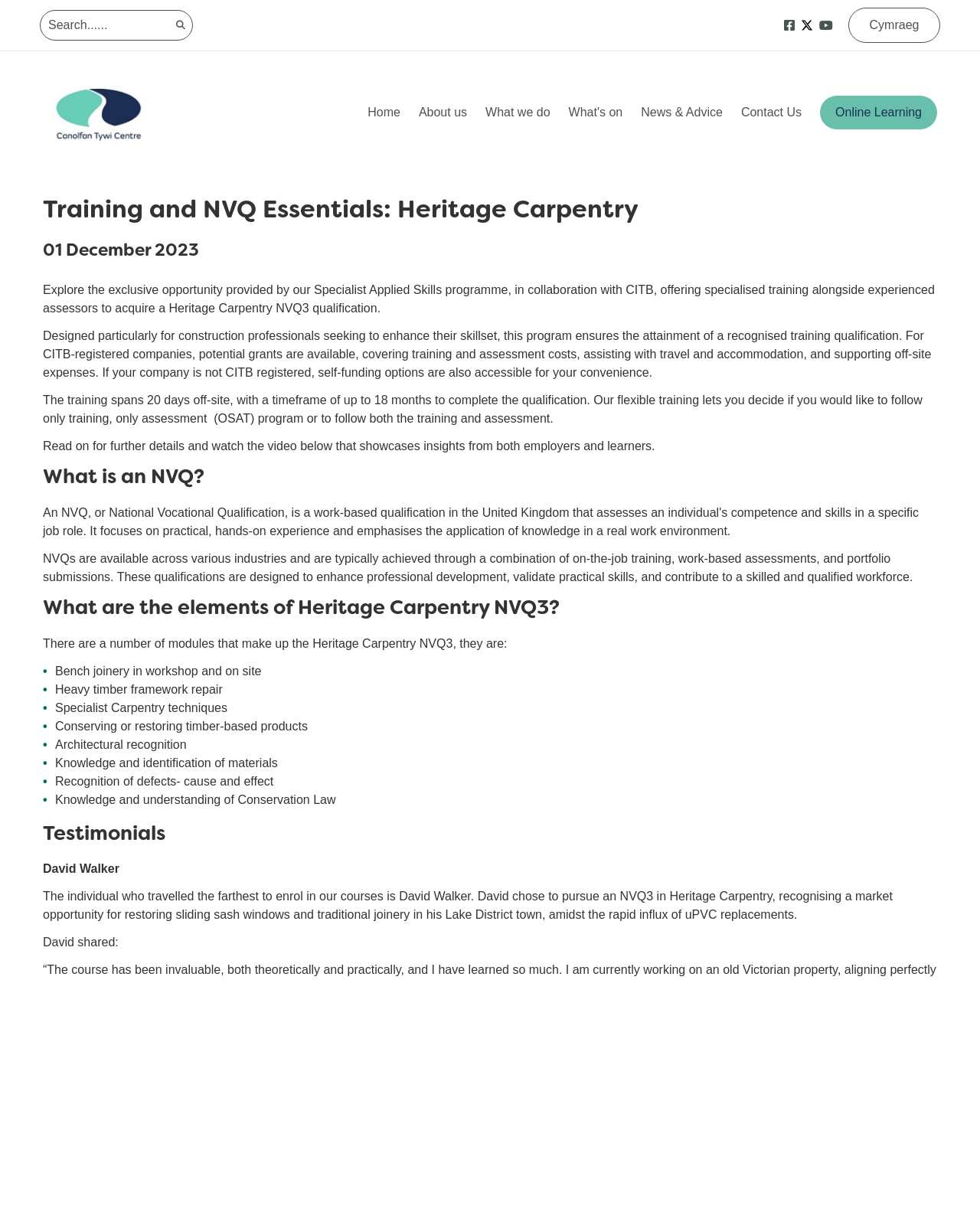What is the topic of the video mentioned in the webpage?
Respond to the question with a single word or phrase according to the image.

Insights from employers and learners